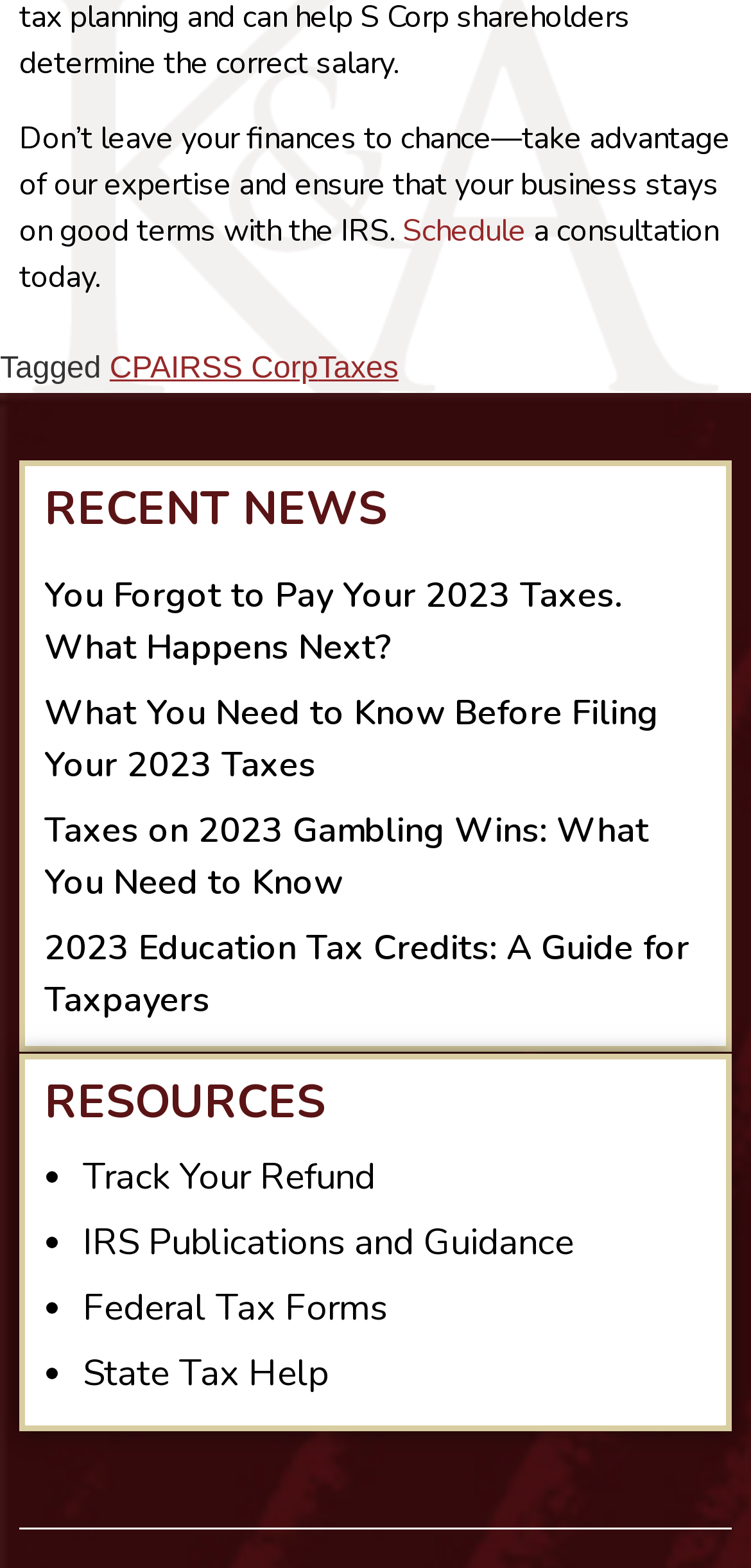What type of news is presented on this webpage?
Can you give a detailed and elaborate answer to the question?

The heading 'RECENT NEWS' suggests that the articles listed below it are recent news, and the links 'You Forgot to Pay Your 2023 Taxes. What Happens Next?' and others support this conclusion.